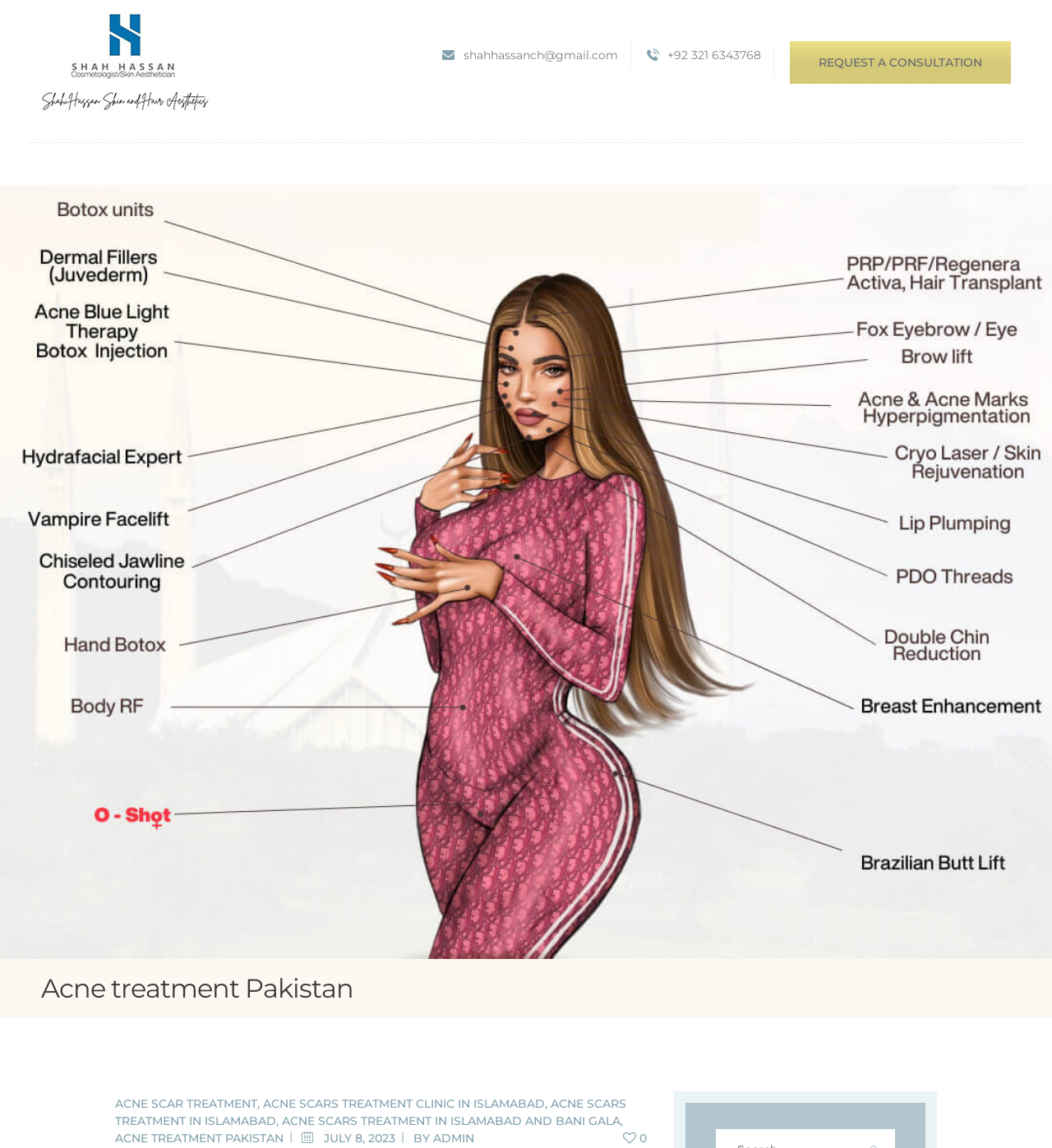What is the profession of Shah Hassan?
Carefully examine the image and provide a detailed answer to the question.

The answer can be obtained by looking at the link 'Shah Hassan Skin & Hair Aesthetics Cosmetologist in Islamabad' which indicates that Shah Hassan is a cosmetologist.